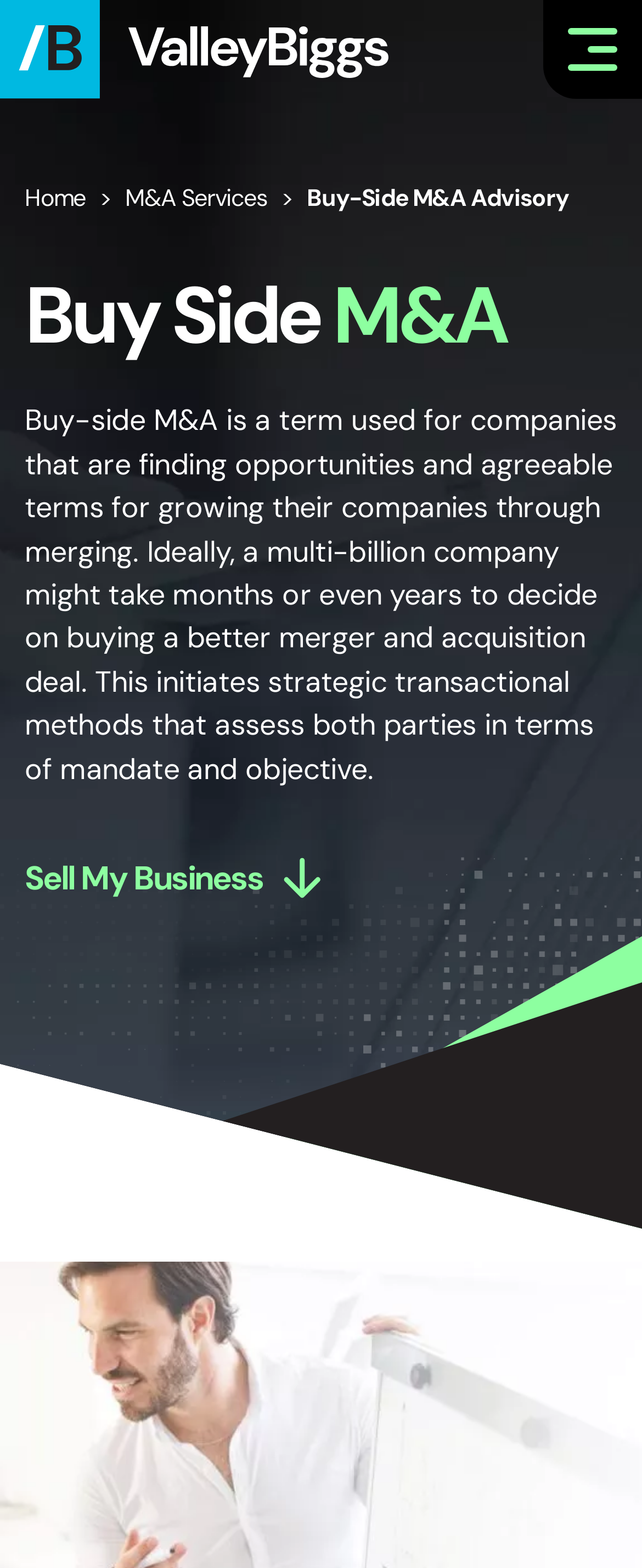Generate the text content of the main headline of the webpage.

Buy Side M&A